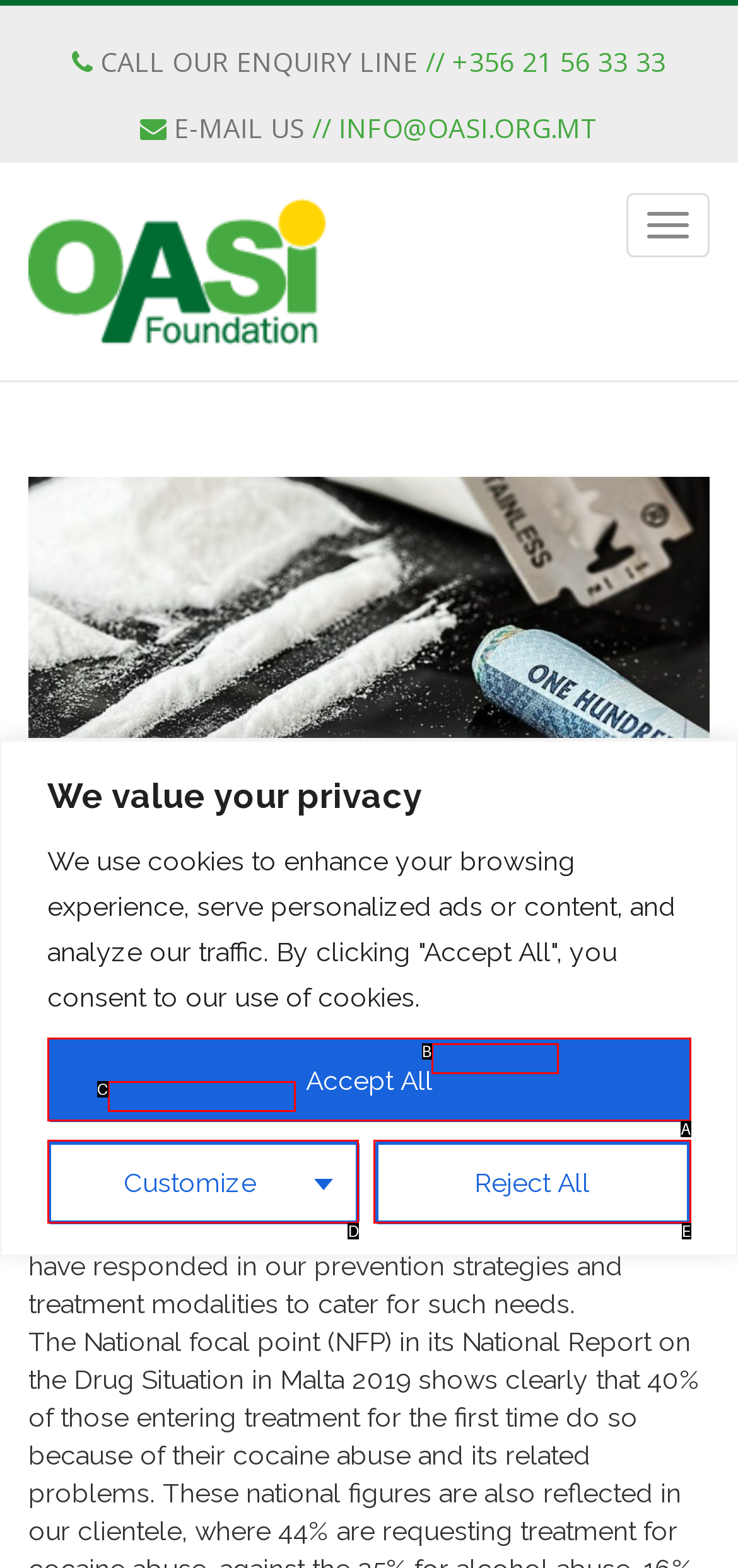Identify the option that corresponds to the description: Customize. Provide only the letter of the option directly.

D